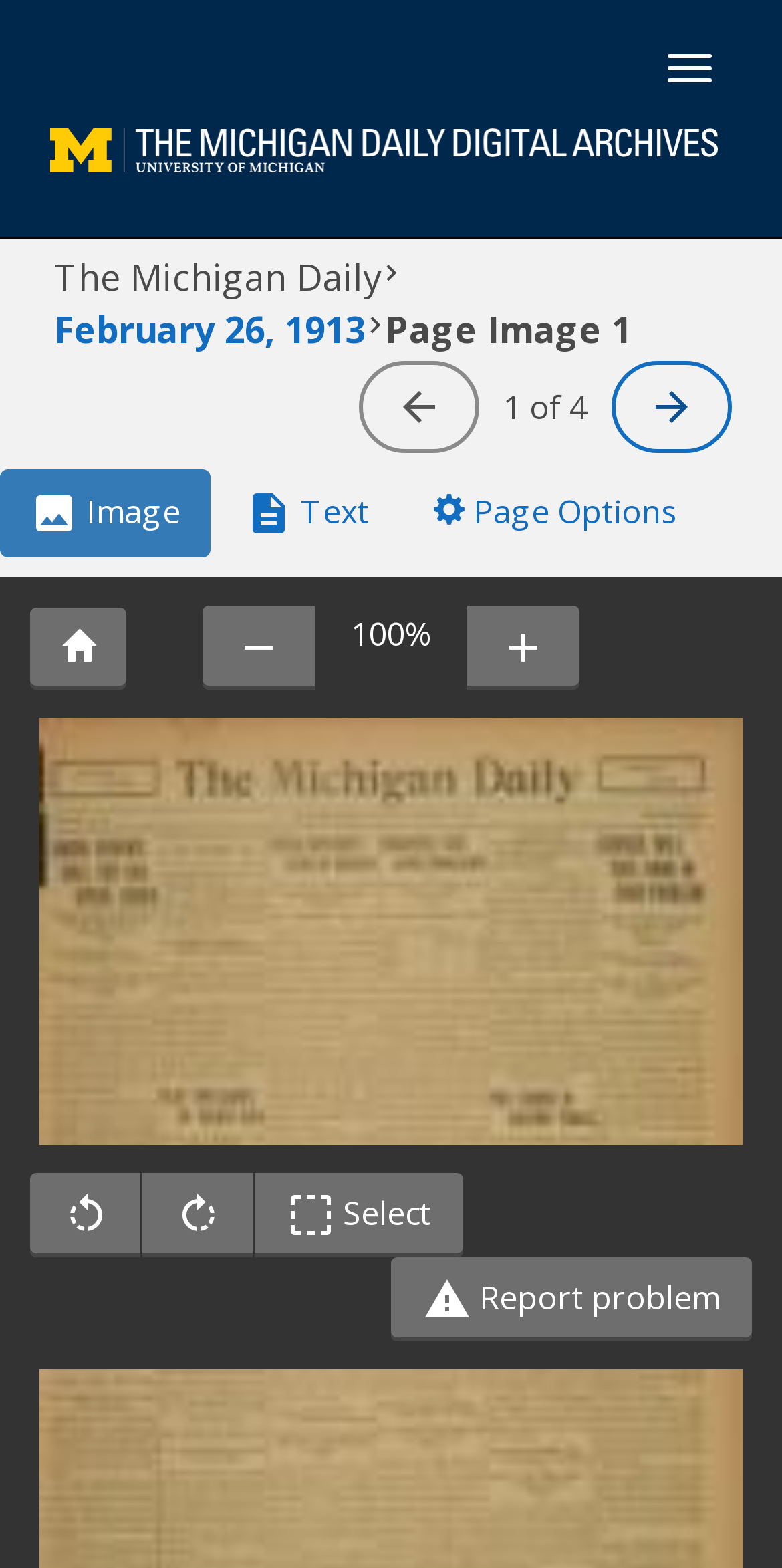Please determine and provide the text content of the webpage's heading.

The Michigan Daily February 26, 1913  Page Image 1